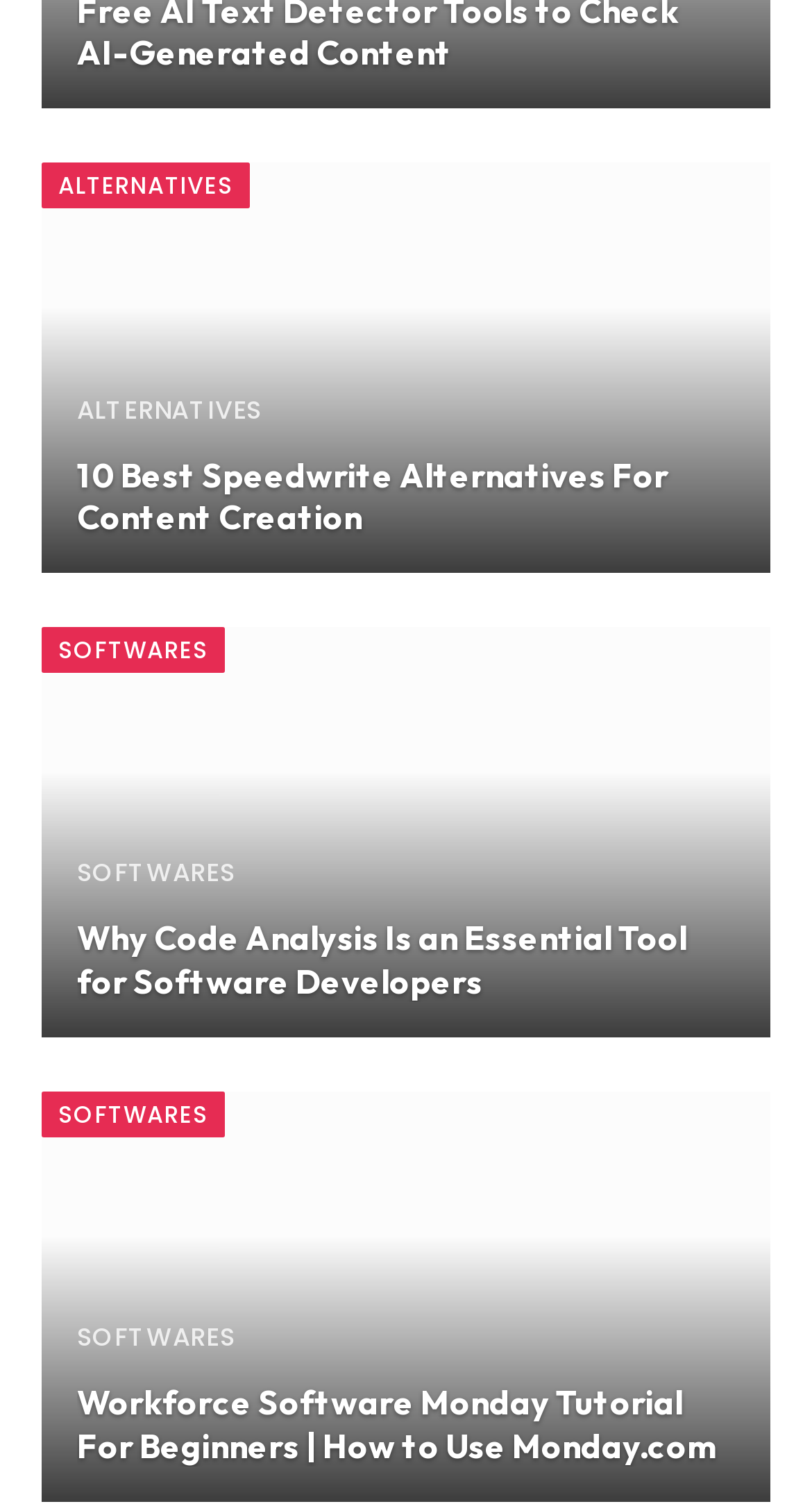Determine the bounding box coordinates of the UI element described by: "Softwares".

[0.095, 0.568, 0.291, 0.593]